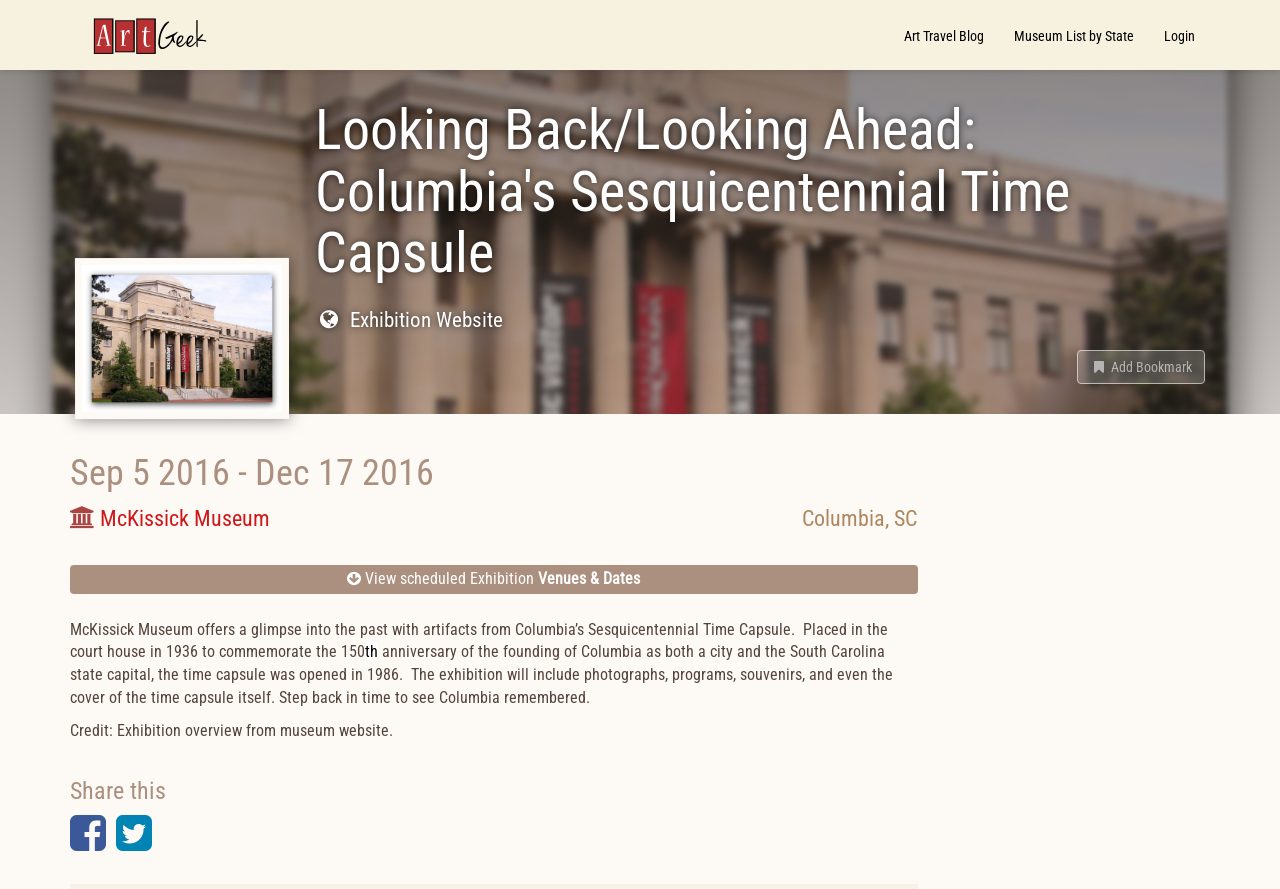Please determine the bounding box coordinates, formatted as (top-left x, top-left y, bottom-right x, bottom-right y), with all values as floating point numbers between 0 and 1. Identify the bounding box of the region described as: Museum List by State

[0.78, 0.0, 0.898, 0.079]